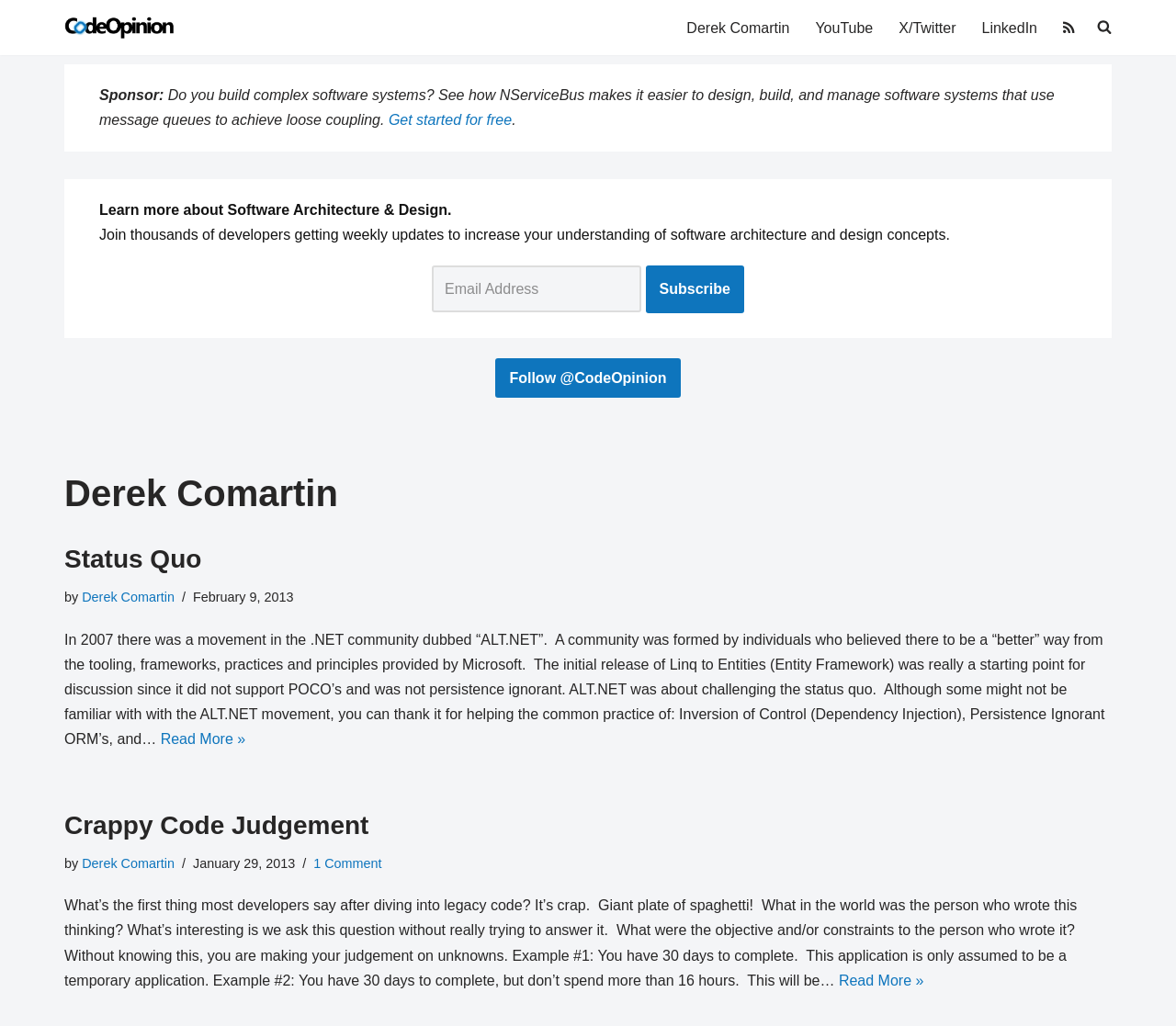Refer to the image and provide a thorough answer to this question:
How many links are in the primary menu?

I looked at the navigation element with the label 'Primary Menu' and counted the number of link elements within it. There are 5 link elements, including 'Derek Comartin', 'YouTube', 'X/Twitter', 'LinkedIn', and an icon link.